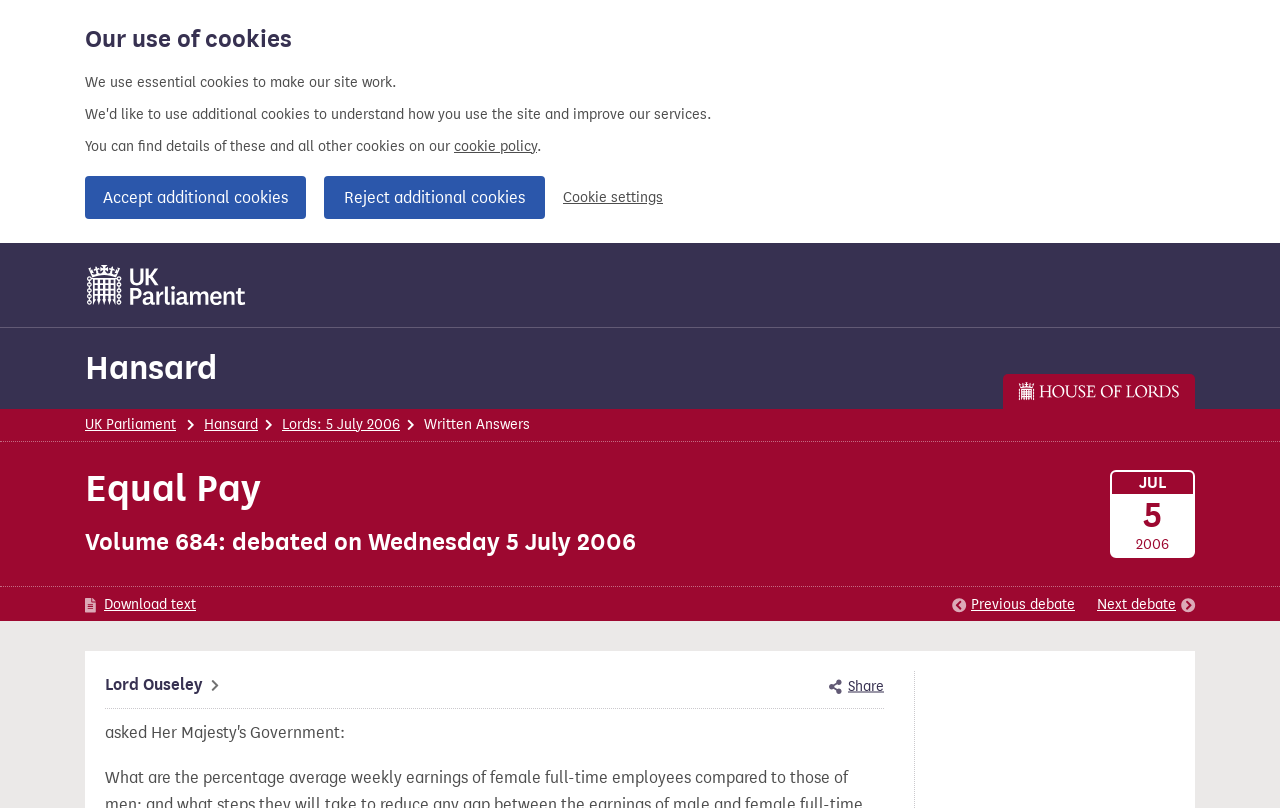Based on the image, provide a detailed and complete answer to the question: 
How many links are there in the 'Cookie banner' region?

I counted the links in the 'Cookie banner' region, which are 'cookie policy', 'Accept additional cookies', 'Reject additional cookies', and 'Cookie settings'.